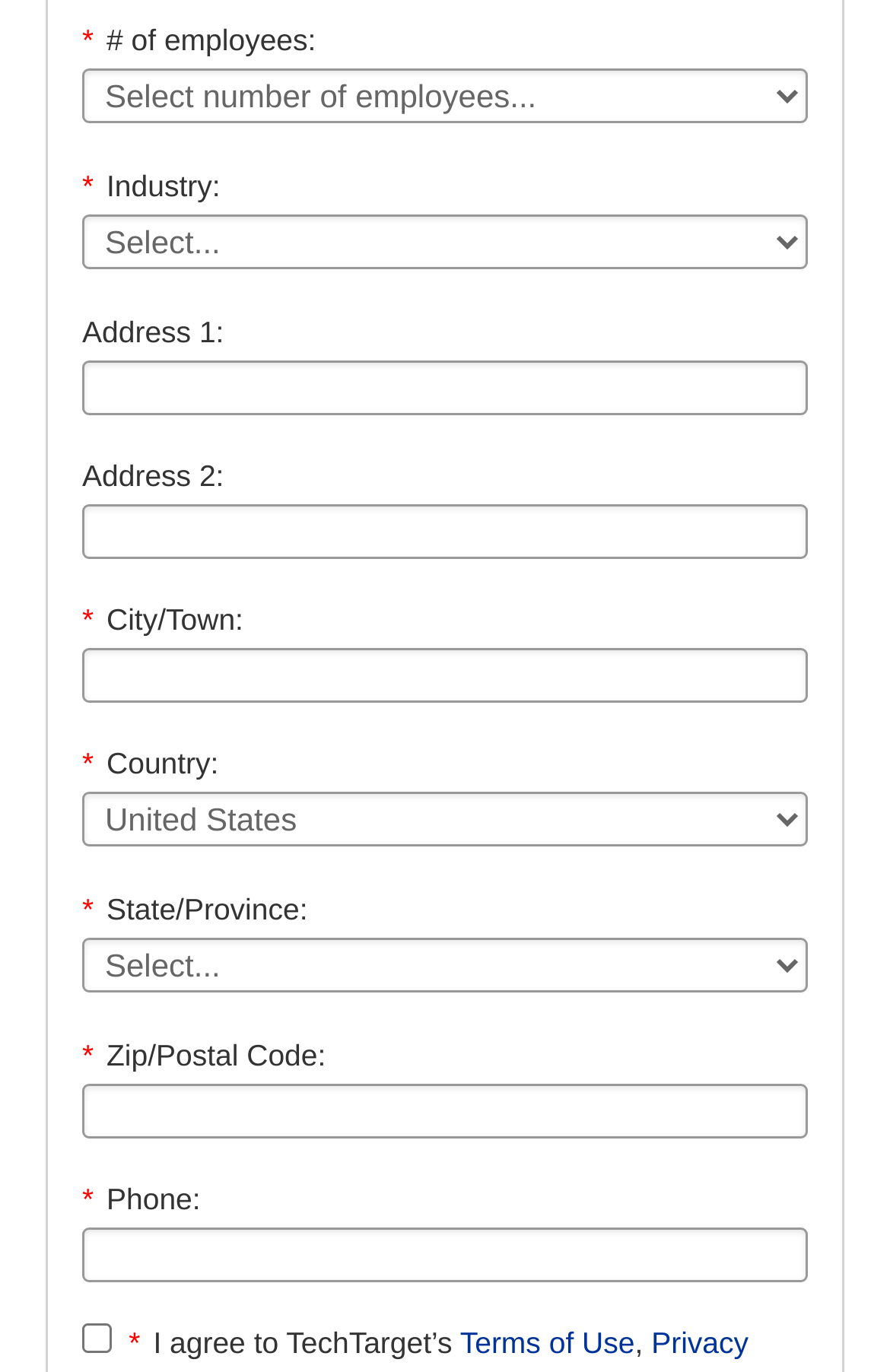Please locate the bounding box coordinates of the element that needs to be clicked to achieve the following instruction: "Select the number of employees". The coordinates should be four float numbers between 0 and 1, i.e., [left, top, right, bottom].

[0.092, 0.05, 0.908, 0.09]